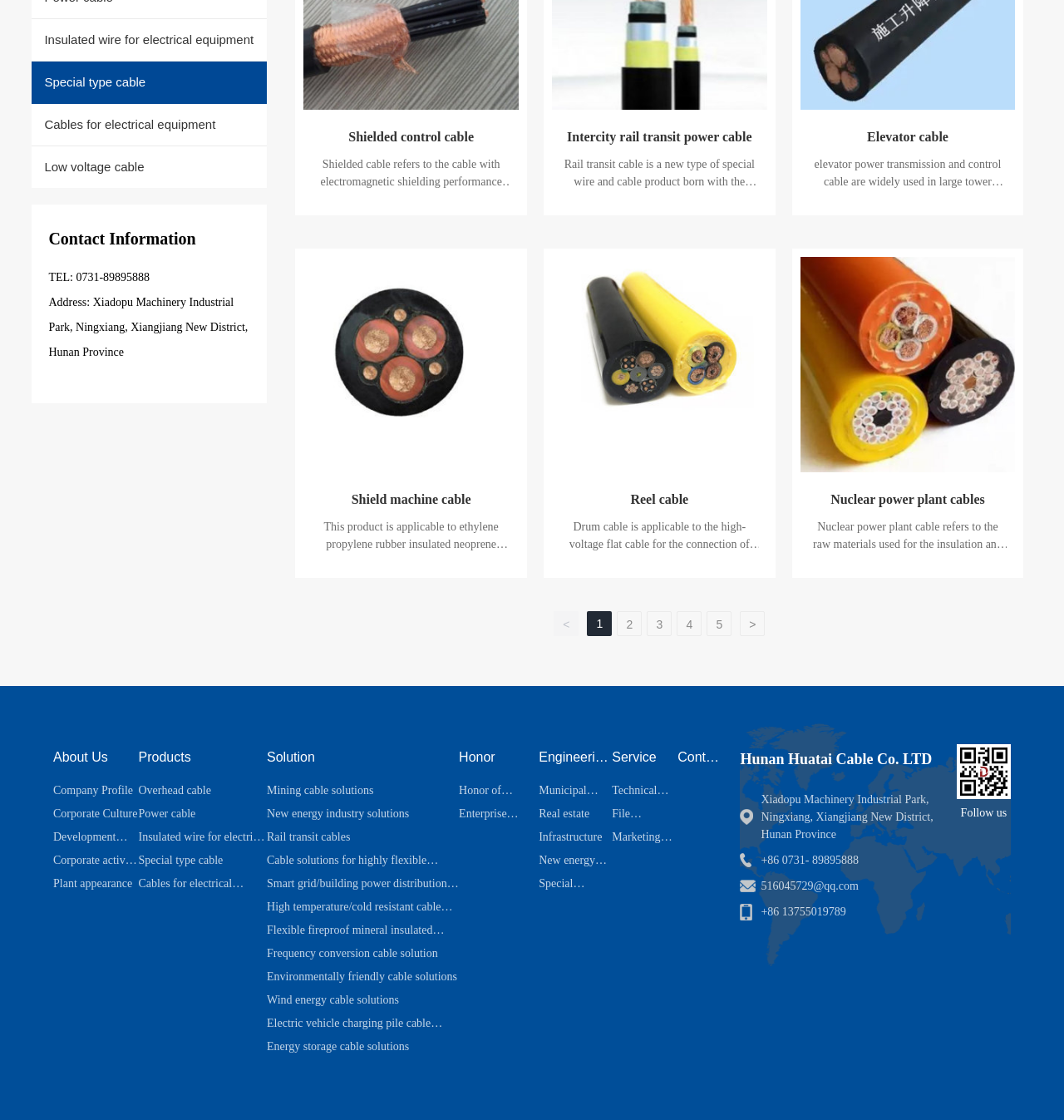Extract the bounding box coordinates of the UI element described: "CC BY-SA 4.0". Provide the coordinates in the format [left, top, right, bottom] with values ranging from 0 to 1.

None